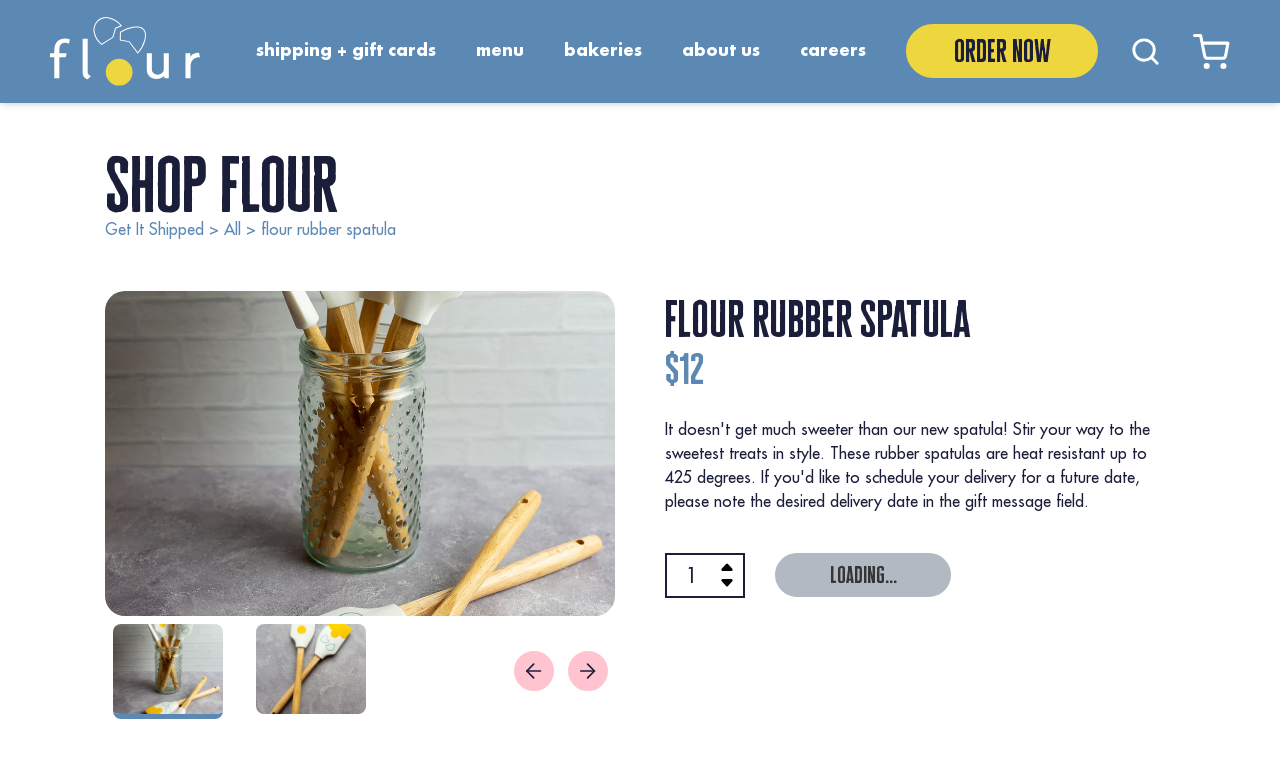Please predict the bounding box coordinates of the element's region where a click is necessary to complete the following instruction: "Select 'bakeries' option". The coordinates should be represented by four float numbers between 0 and 1, i.e., [left, top, right, bottom].

[0.441, 0.05, 0.502, 0.084]